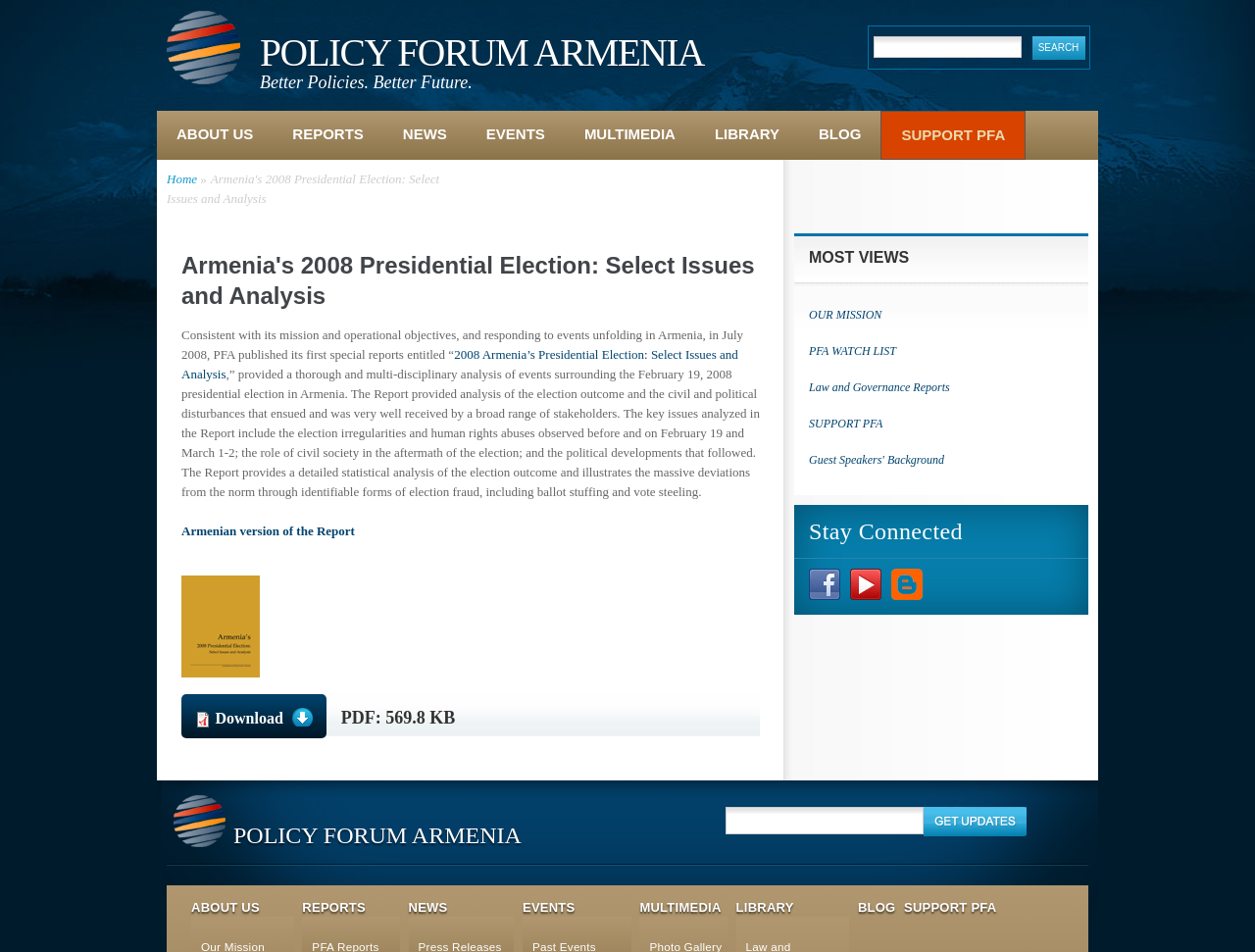Identify the bounding box coordinates of the area that should be clicked in order to complete the given instruction: "Download the PDF report". The bounding box coordinates should be four float numbers between 0 and 1, i.e., [left, top, right, bottom].

[0.171, 0.744, 0.249, 0.764]